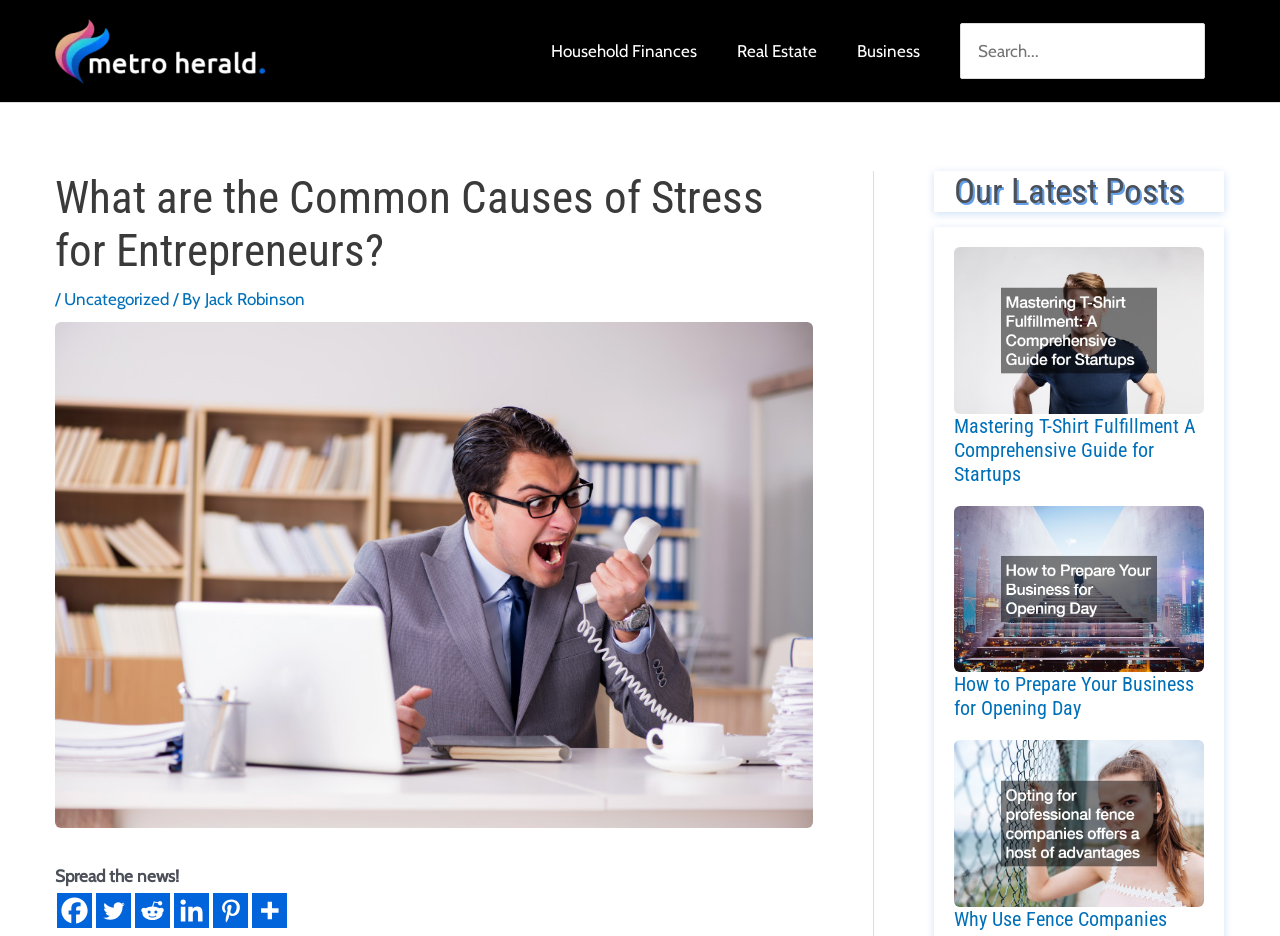Generate a thorough caption detailing the webpage content.

The webpage is about the Metro Herald, a news website that focuses on business and entrepreneurship. At the top left corner, there is a logo of Metro Herald, which is an image with a link to the website's homepage. Next to the logo, there is a navigation menu with links to different categories such as Household Finances, Real Estate, and Business. On the top right corner, there is a search bar with a search button.

Below the navigation menu, there is a header section with a heading that reads "What are the Common Causes of Stress for Entrepreneurs?" followed by a subheading with the author's name, Jack Robinson. 

On the right side of the page, there is a section titled "Our Latest Posts" with a list of three articles. Each article has a heading, a brief summary, and an image. The articles are about mastering t-shirt fulfillment, preparing a business for opening day, and the benefits of using fence companies.

At the bottom of the page, there are social media links to share the news on Facebook, Twitter, Reddit, LinkedIn, Pinterest, and more.

Overall, the webpage is well-organized and easy to navigate, with clear headings and concise summaries of the articles.